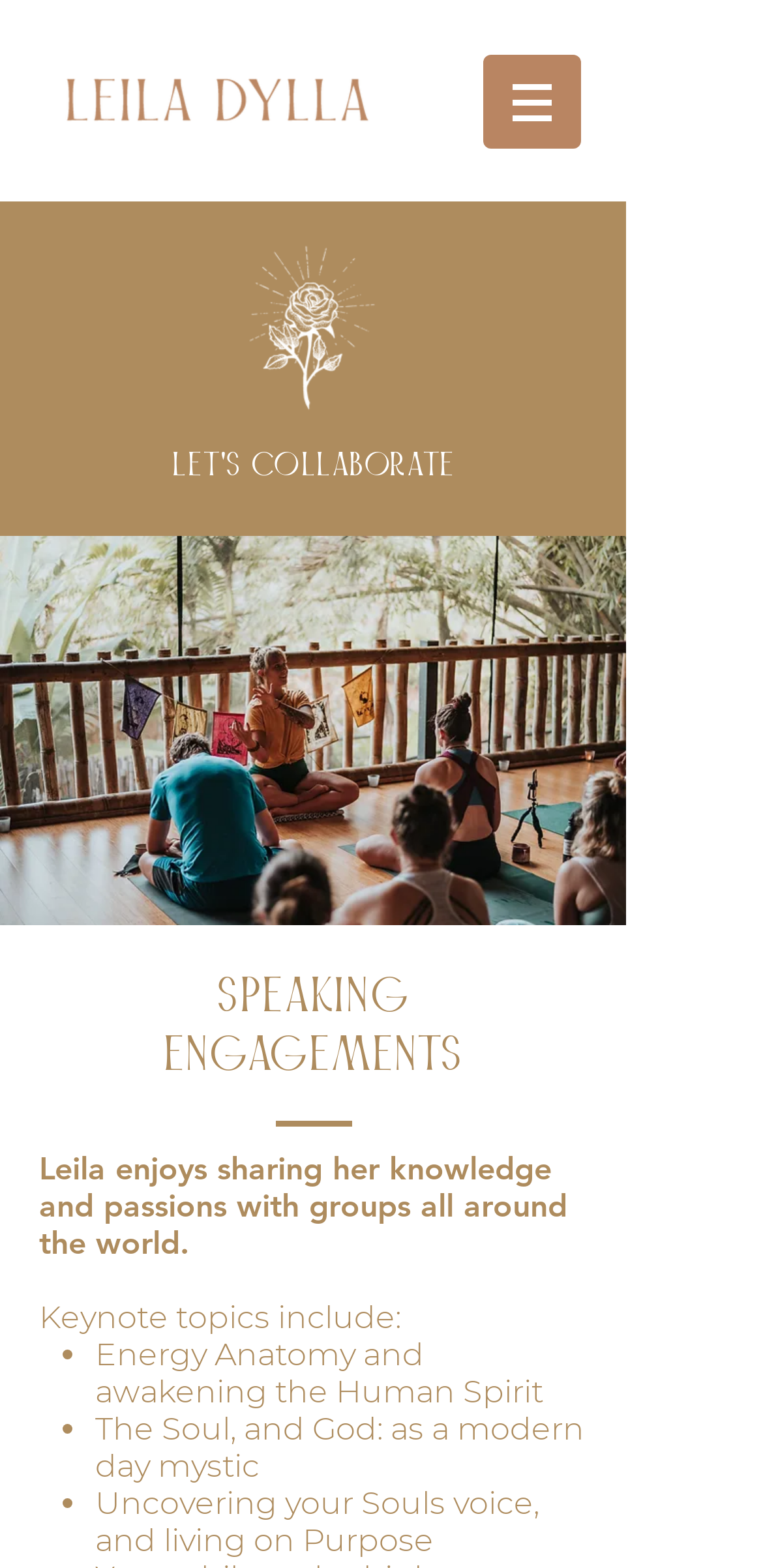Please answer the following question using a single word or phrase: What is the name of the person on the webpage?

Leila Dylla